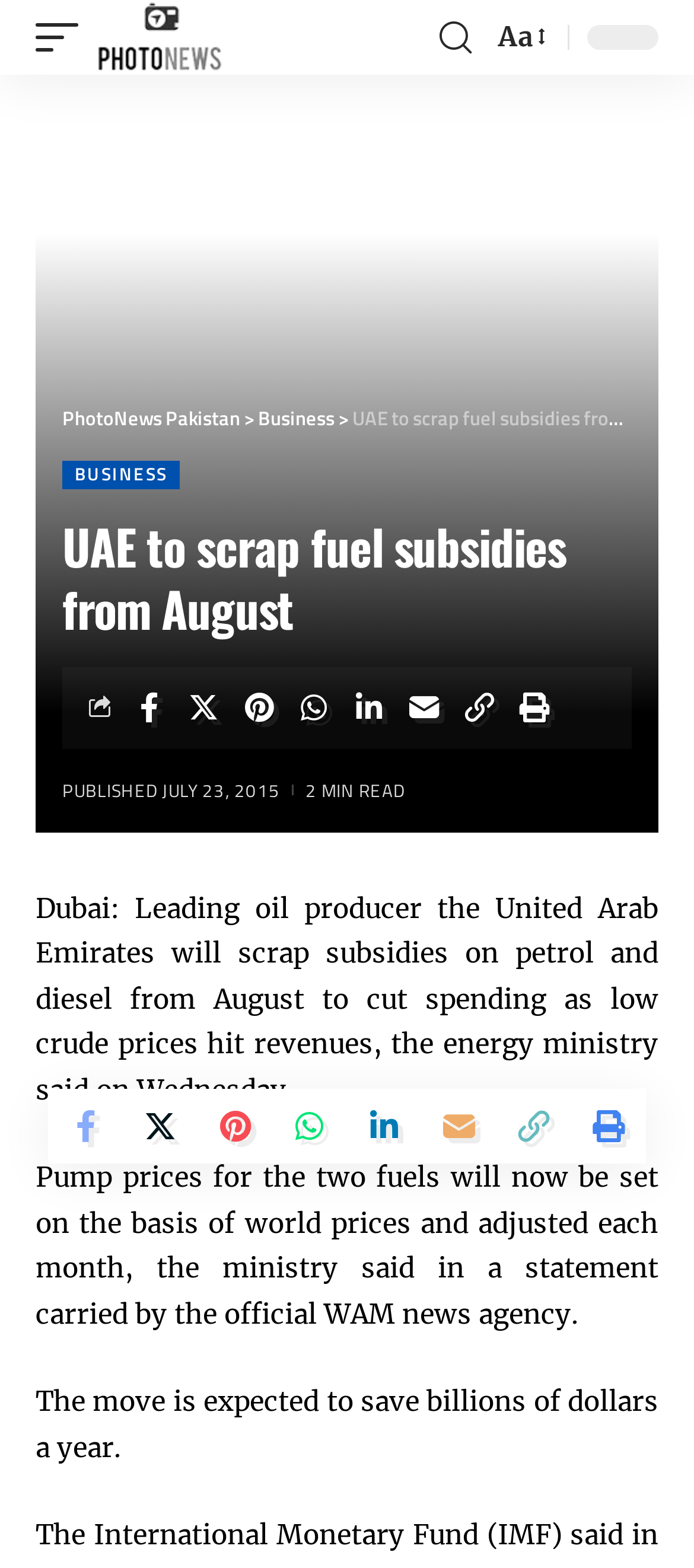Based on what you see in the screenshot, provide a thorough answer to this question: What is the publication date of the article?

The answer can be found in the time element 'PUBLISHED JULY 23, 2015' which is located below the heading, indicating that the publication date of the article is July 23, 2015.